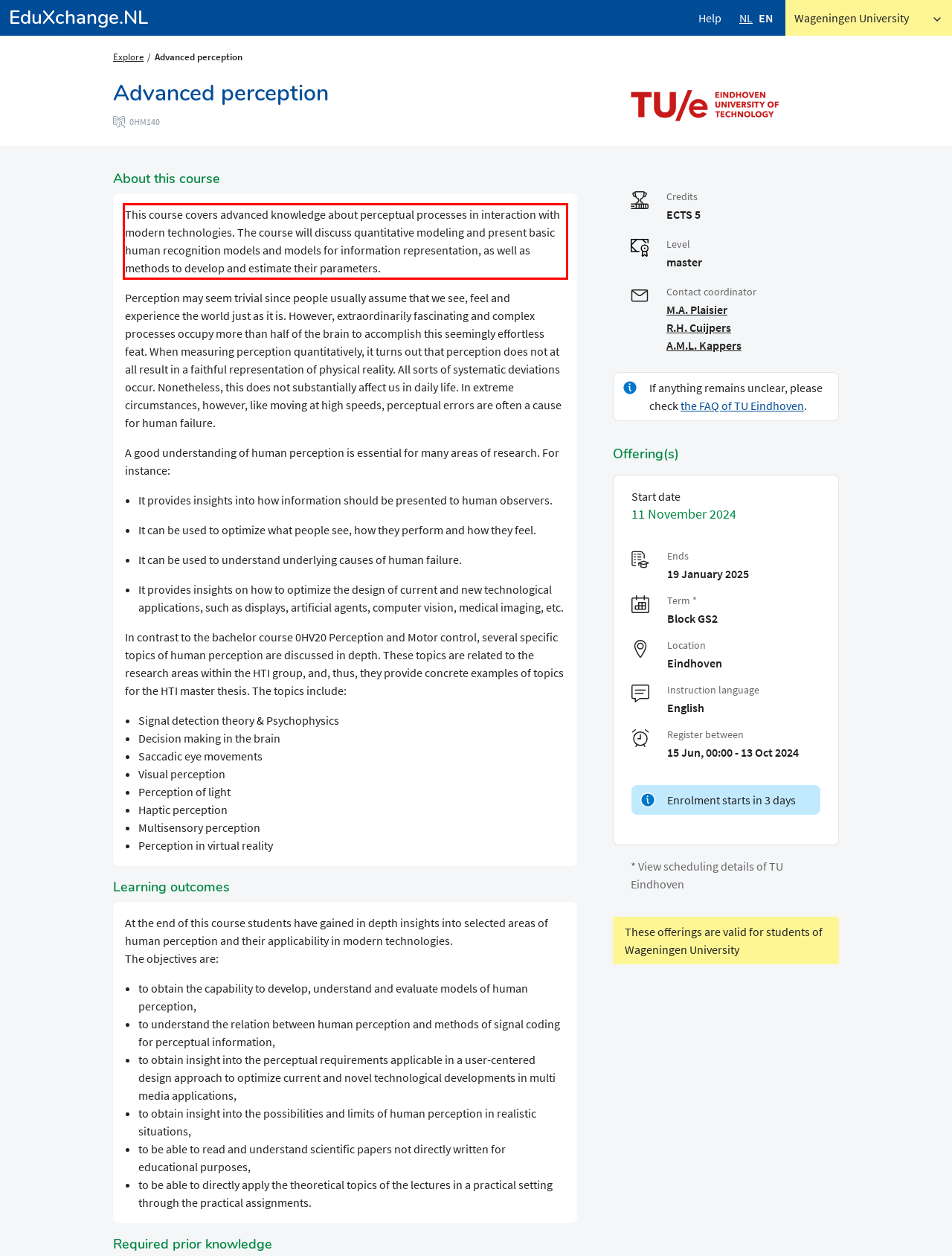From the provided screenshot, extract the text content that is enclosed within the red bounding box.

This course covers advanced knowledge about perceptual processes in interaction with modern technologies. The course will discuss quantitative modeling and present basic human recognition models and models for information representation, as well as methods to develop and estimate their parameters.